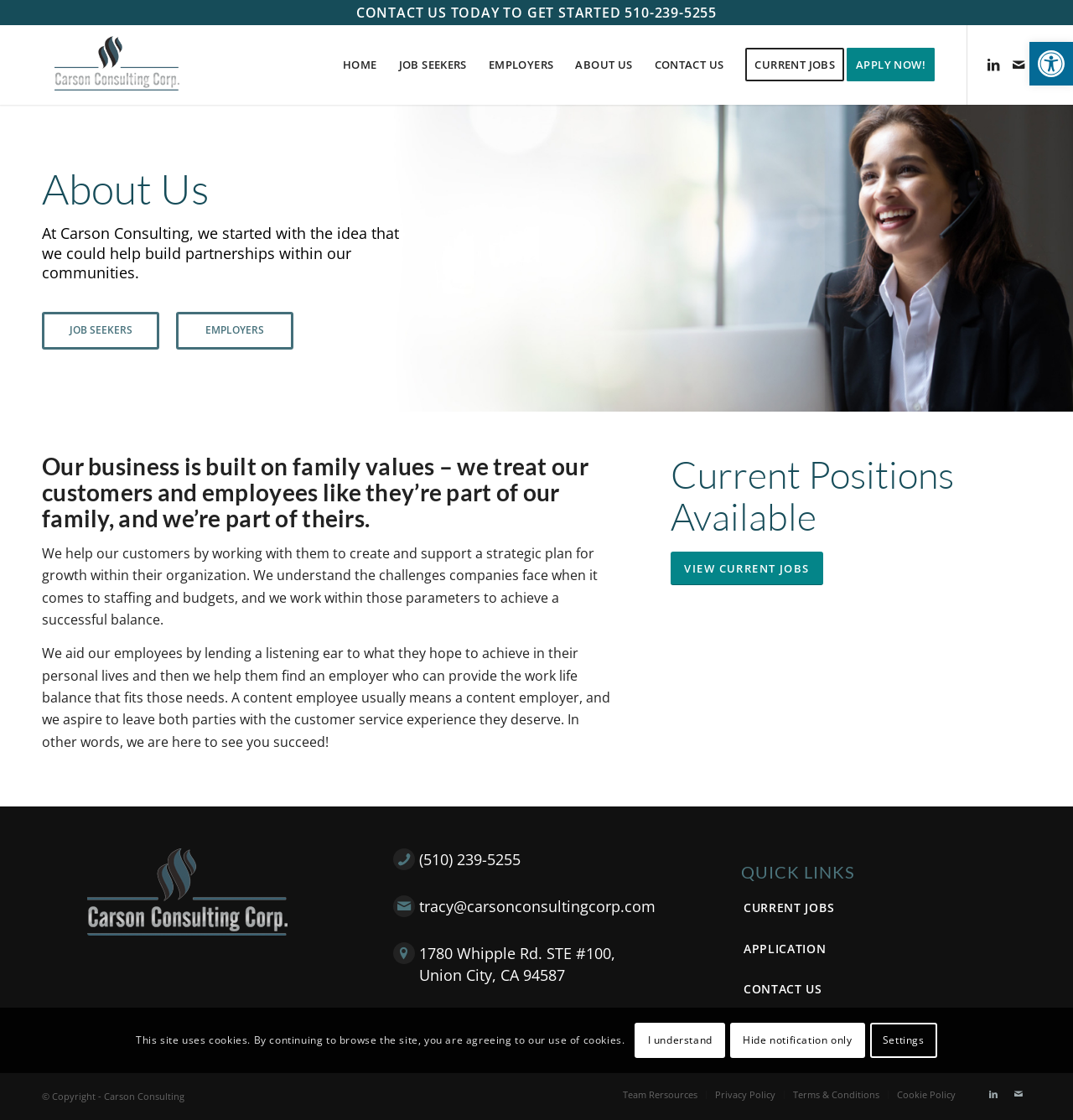How can job seekers get help from Carson Consulting Corp?
Please provide a detailed and thorough answer to the question.

I found this information by reading the 'About Us' section of the webpage, which describes how the company helps job seekers achieve their personal goals.